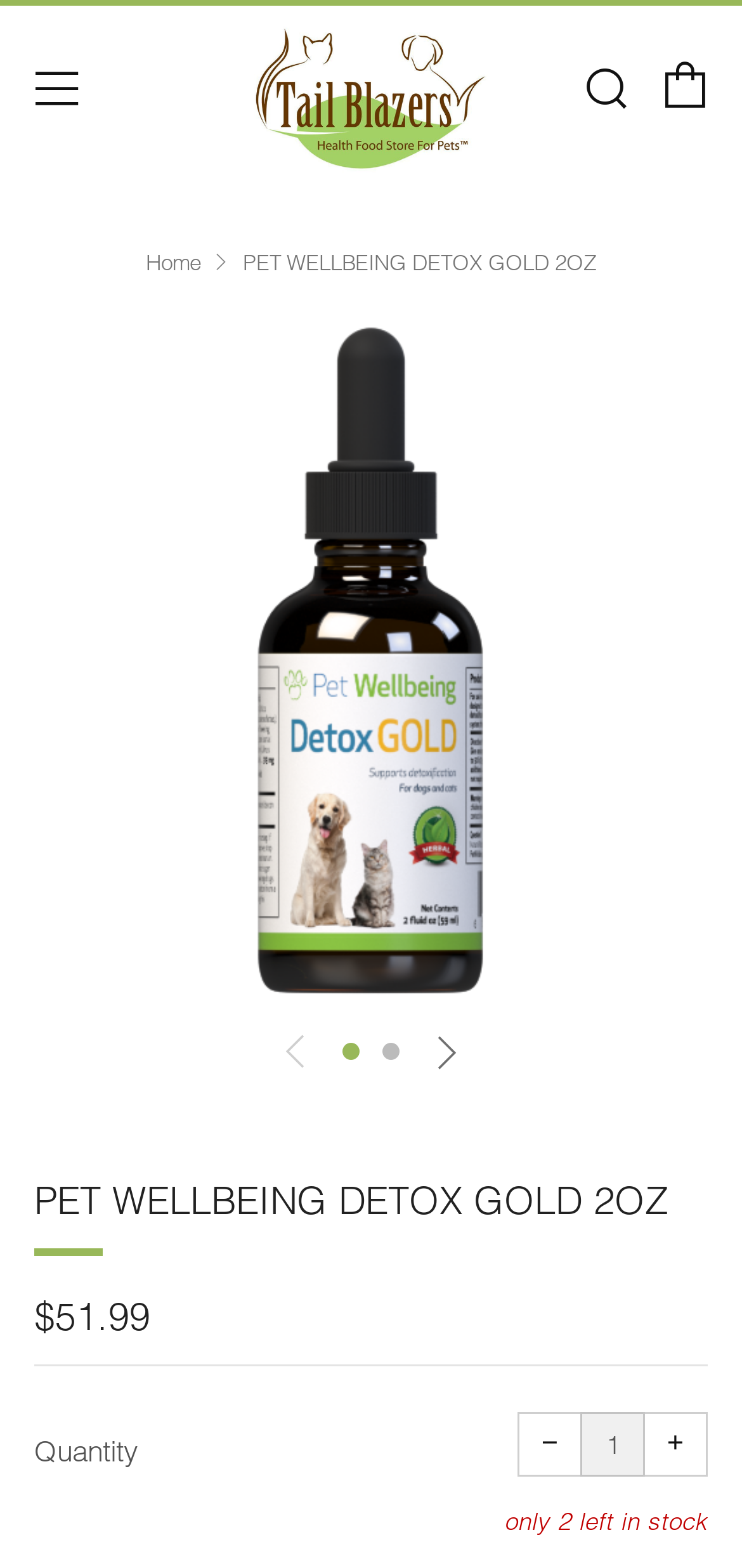Summarize the webpage comprehensively, mentioning all visible components.

This webpage is about a product called Detox Gold, a supplement for supporting the body's normal channels of detoxification. At the top left corner, there is a link to "Tail Blazers Barrie" accompanied by an image with the same name. Next to it, there are three links: "Menu", "Search", and "Cart", aligned horizontally.

Below these links, there is a navigation section with breadcrumbs, which includes a link to "Home" and a static text "PET WELLBEING DETOX GOLD 2OZ". 

On the left side of the page, there is a section with a dropdown option "PET WELLBEING DETOX GOLD 2OZ" accompanied by an image. This section takes up most of the left side of the page.

On the right side of the page, there is a layout table with a disabled generic element and a horizontal toolbar with two buttons. 

Below the layout table, there are two headings: "PET WELLBEING DETOX GOLD 2OZ" and "Regular price $51.99". 

Further down, there is a section with a static text "Quantity", a button to reduce the item quantity, a textbox to input the quantity, and a button to increase the item quantity. Next to this section, there are two static texts: "only" and "left in stock".